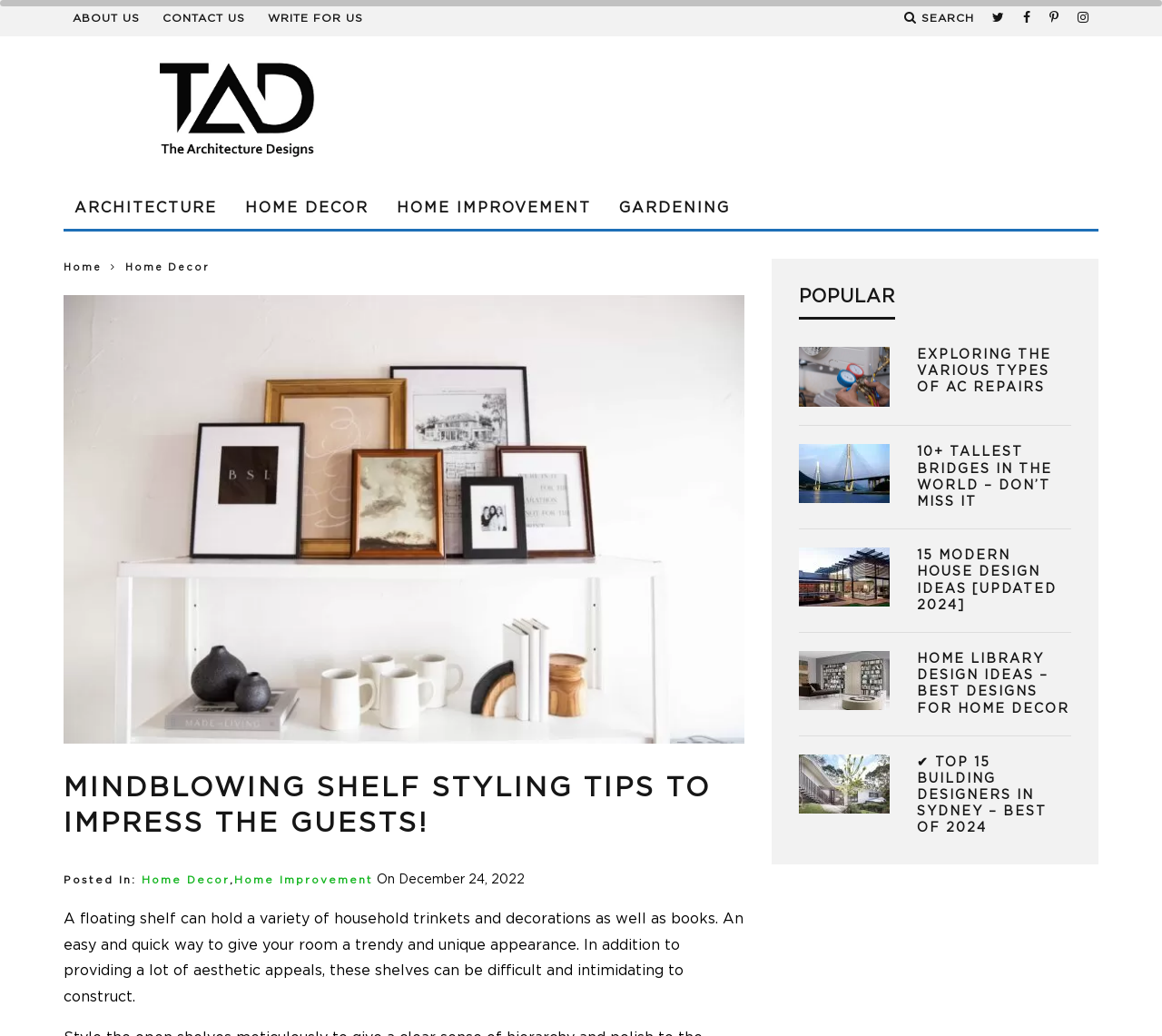Please indicate the bounding box coordinates of the element's region to be clicked to achieve the instruction: "Jump to 101 - 125". Provide the coordinates as four float numbers between 0 and 1, i.e., [left, top, right, bottom].

None